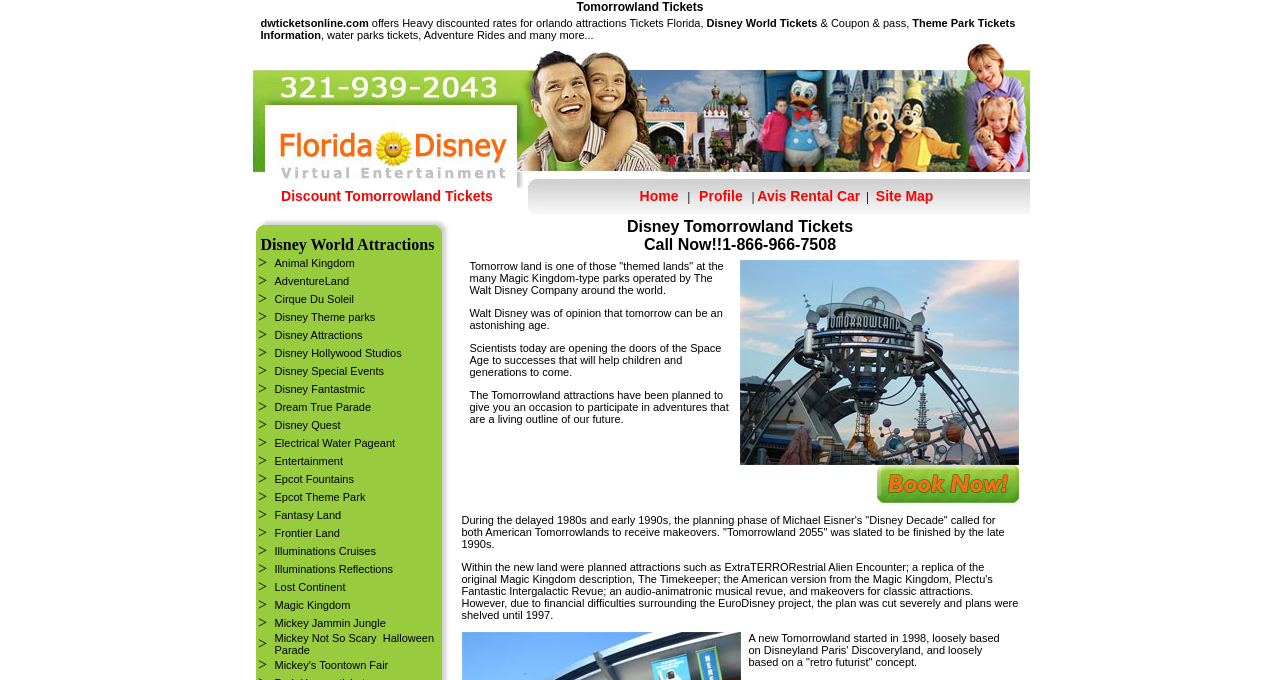From the given element description: "Disney Fantastmic", find the bounding box for the UI element. Provide the coordinates as four float numbers between 0 and 1, in the order [left, top, right, bottom].

[0.214, 0.563, 0.285, 0.581]